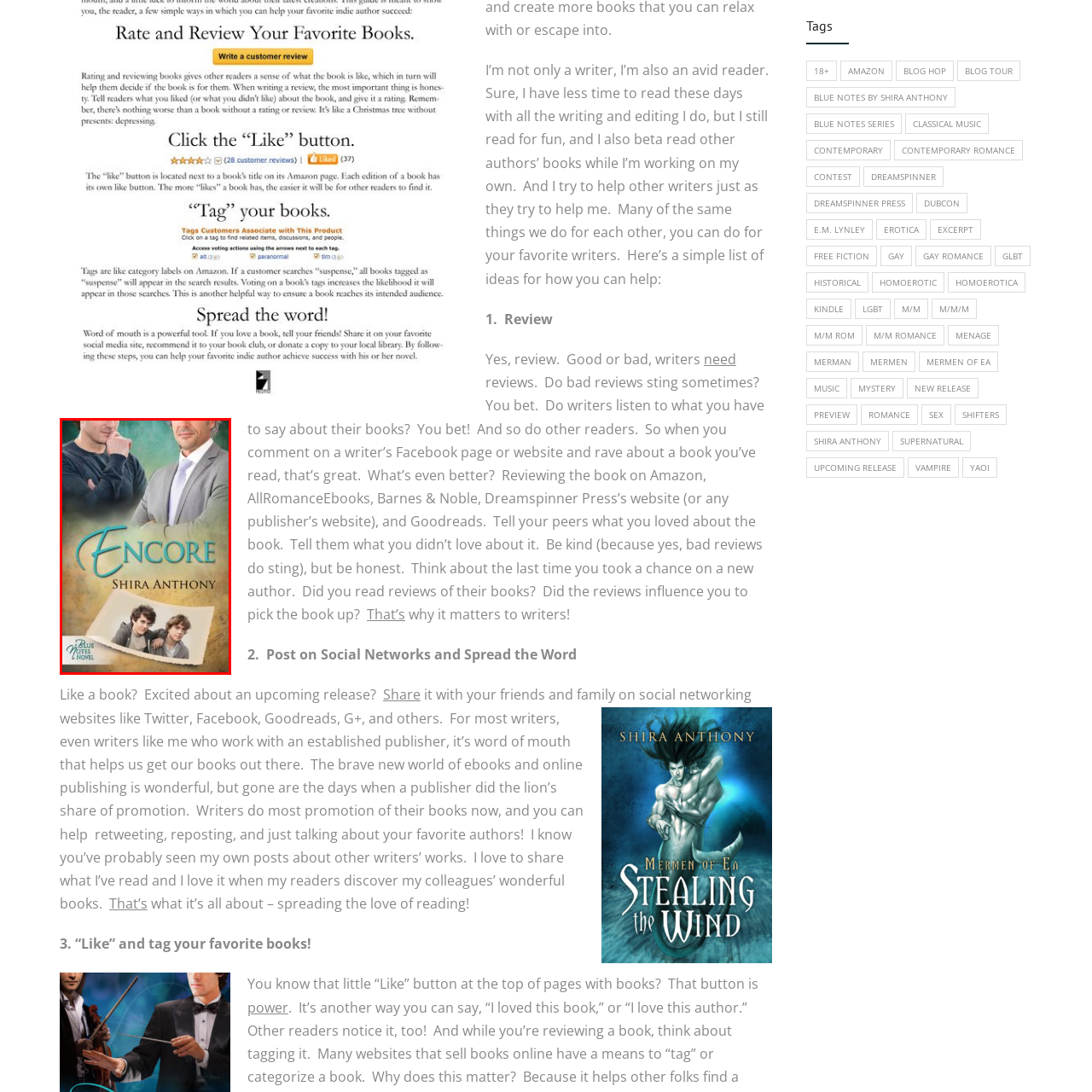What tone is the photograph below in?
Study the image within the red bounding box and deliver a detailed answer.

The photograph below the two male figures in the foreground is in a sepia-toned color, which hints at a connection between the characters and adds a sense of nostalgia to the overall design.